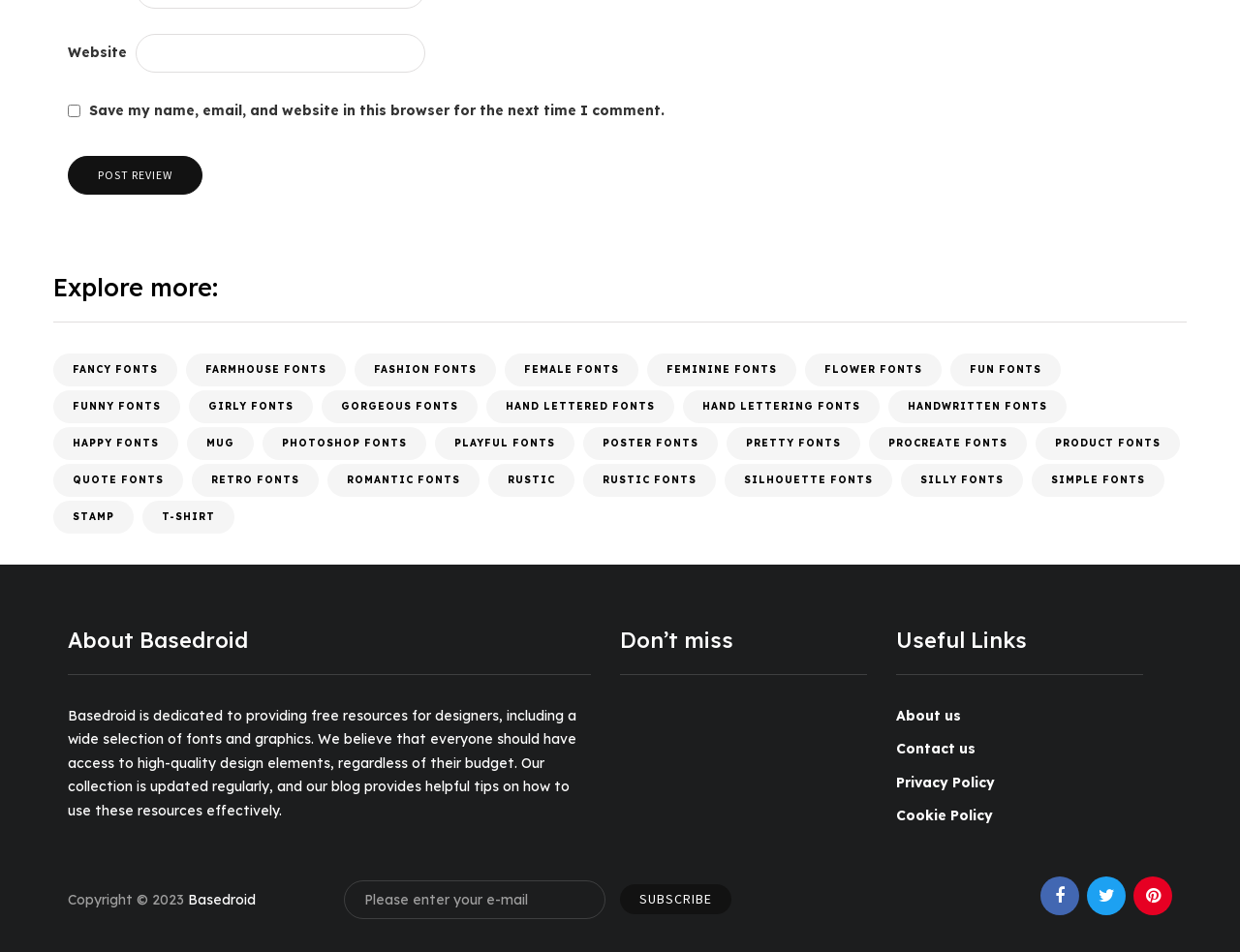Refer to the element description Fashion Fonts and identify the corresponding bounding box in the screenshot. Format the coordinates as (top-left x, top-left y, bottom-right x, bottom-right y) with values in the range of 0 to 1.

[0.286, 0.372, 0.4, 0.406]